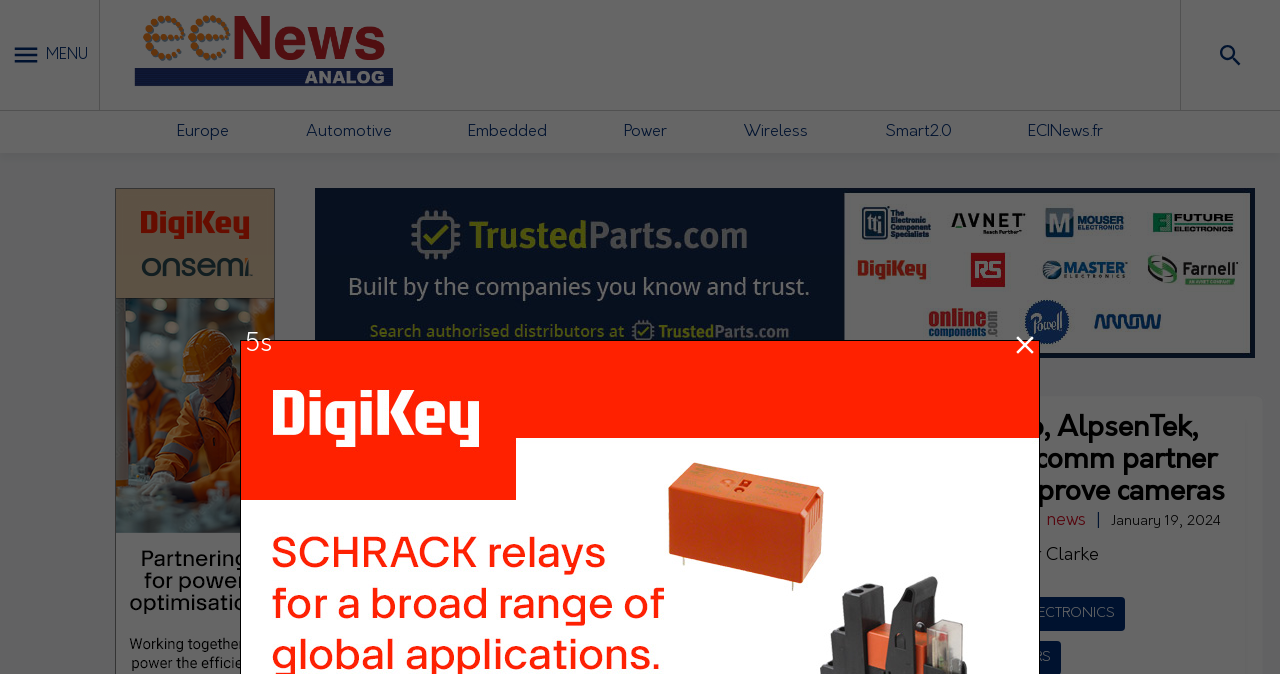Generate a comprehensive description of the webpage content.

The webpage appears to be a news article page, with a focus on technology and business news. At the top left, there is a menu button labeled "MENU". Next to it, there is a logo link. On the top right, there is an image. Below the logo, there are several links to different categories, including "Europe", "Automotive", "Embedded", "Power", "Wireless", "Smart2.0", and "ECINews.fr". 

Below these links, there is an iframe that takes up most of the width of the page. Within the iframe, there is a large image with a caption "Oppo, AlpsenTek, Qualcomm partner to improve cameras". Above the image, there is a heading with the same text. Below the image, there are several lines of text, including "Business news", a vertical bar, and a timestamp "January 19, 2024". The author of the article, "Peter Clarke", is also credited.

On the right side of the page, there is a section labeled "LATEST NEWS". Below this heading, there are several news article links, each with a brief summary and a small image. The articles are numbered, with the first article being "Europe to triple BEV tariffs on three Chinese car makers", the second being "Manufacturing method to reduce chiplet development costs", and so on.